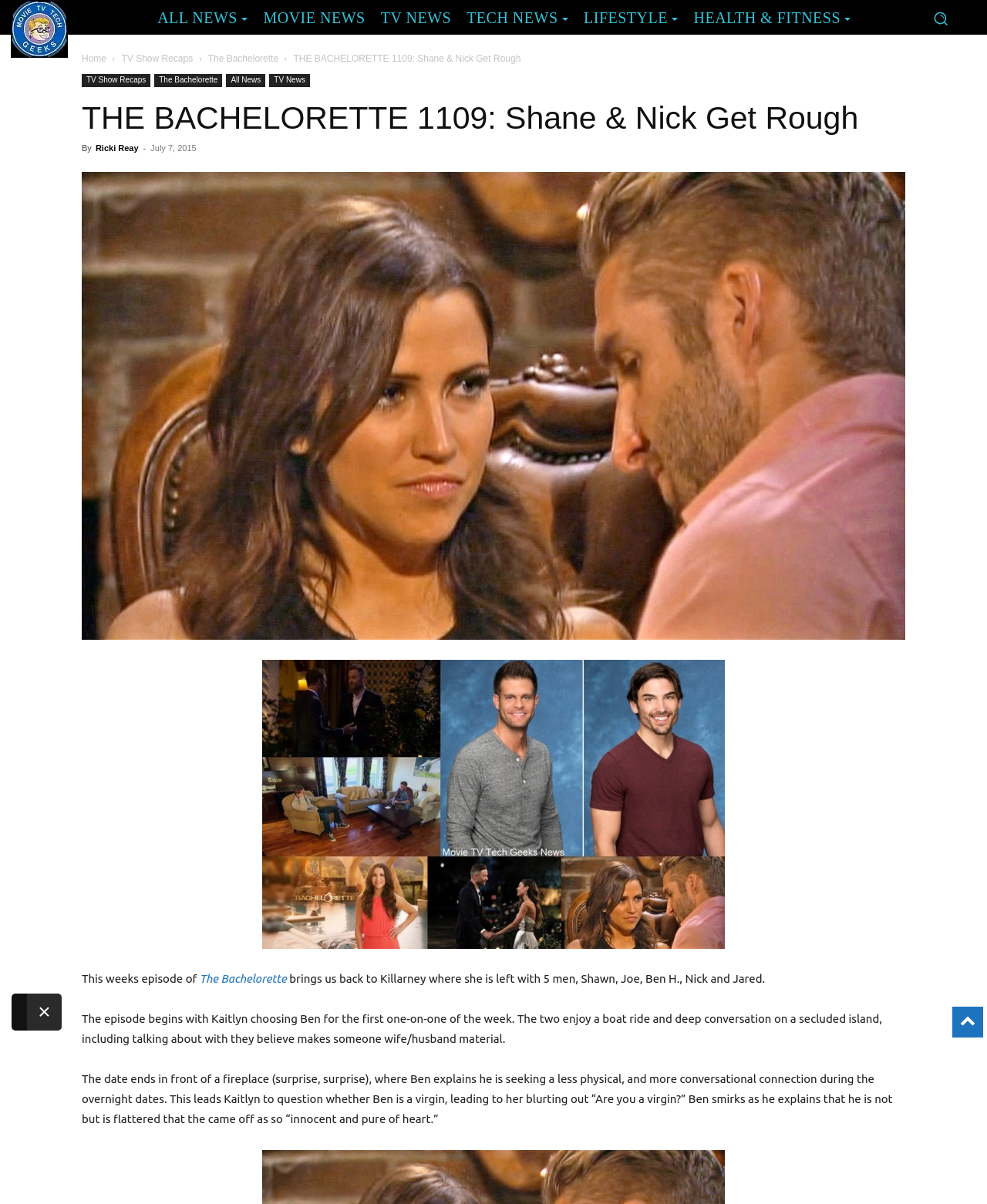Specify the bounding box coordinates of the element's area that should be clicked to execute the given instruction: "Search for something". The coordinates should be four float numbers between 0 and 1, i.e., [left, top, right, bottom].

[0.941, 0.005, 0.966, 0.025]